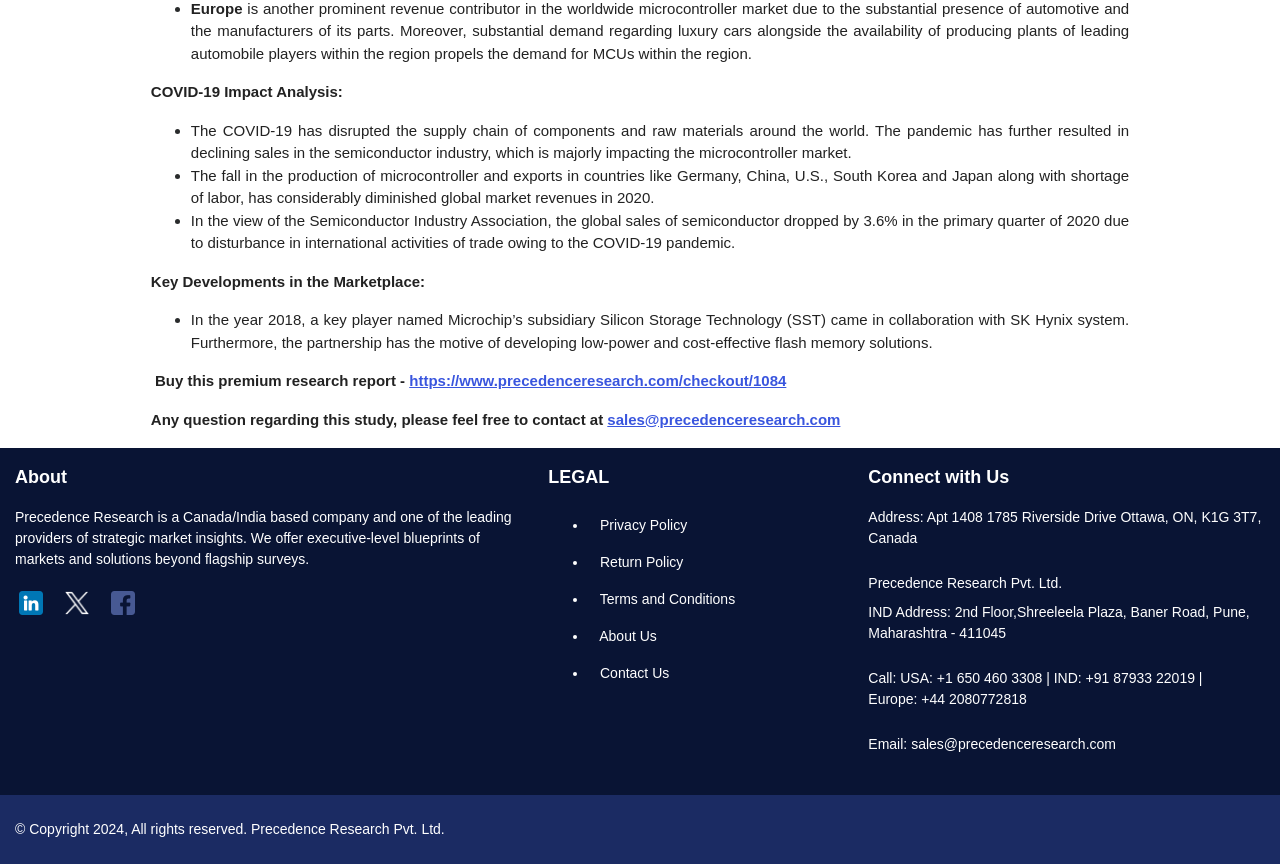Determine the bounding box coordinates of the element's region needed to click to follow the instruction: "Check terms and conditions". Provide these coordinates as four float numbers between 0 and 1, formatted as [left, top, right, bottom].

[0.46, 0.673, 0.655, 0.715]